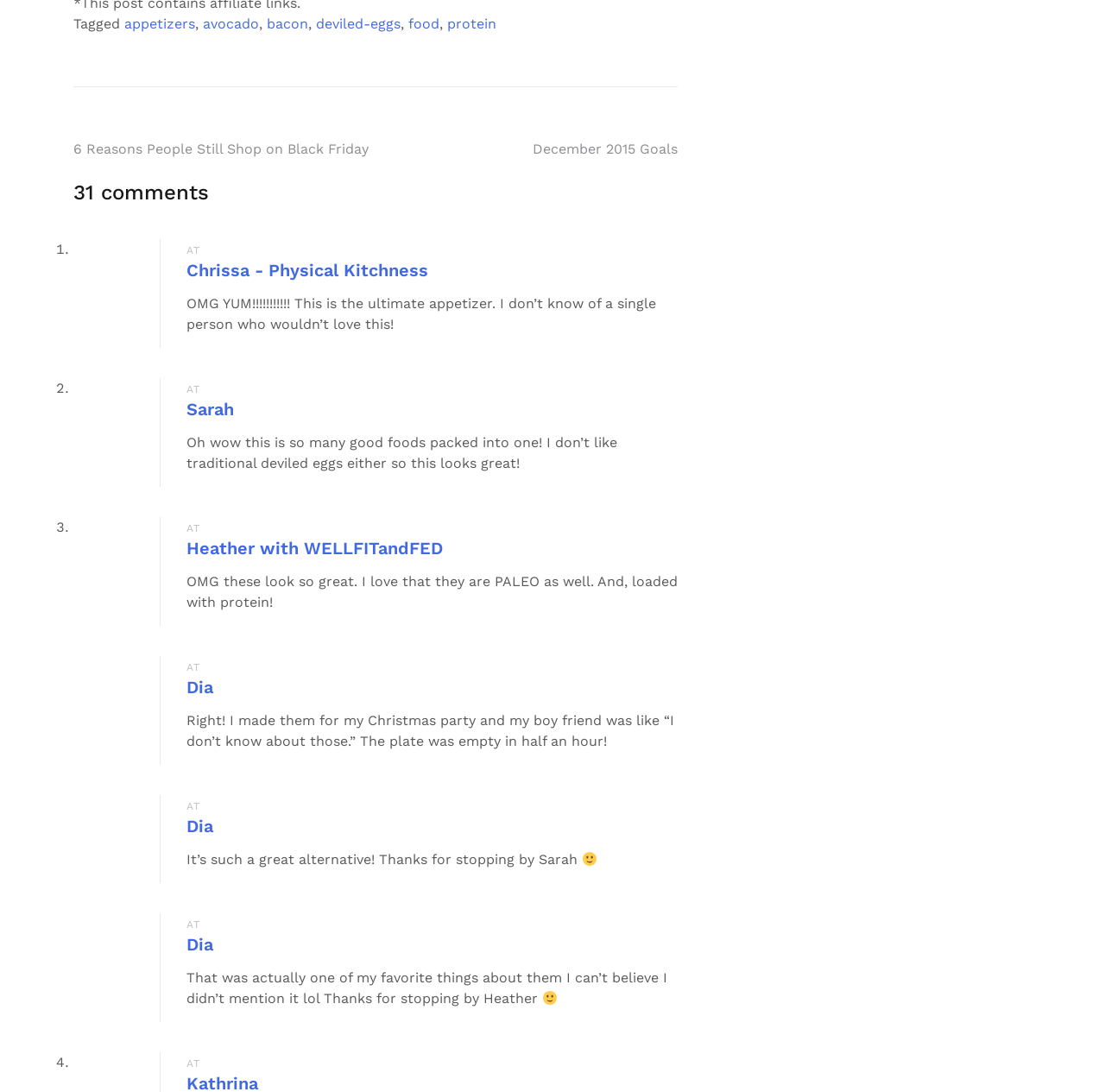Could you provide the bounding box coordinates for the portion of the screen to click to complete this instruction: "Click on the 'avocado' link"?

[0.184, 0.014, 0.234, 0.029]